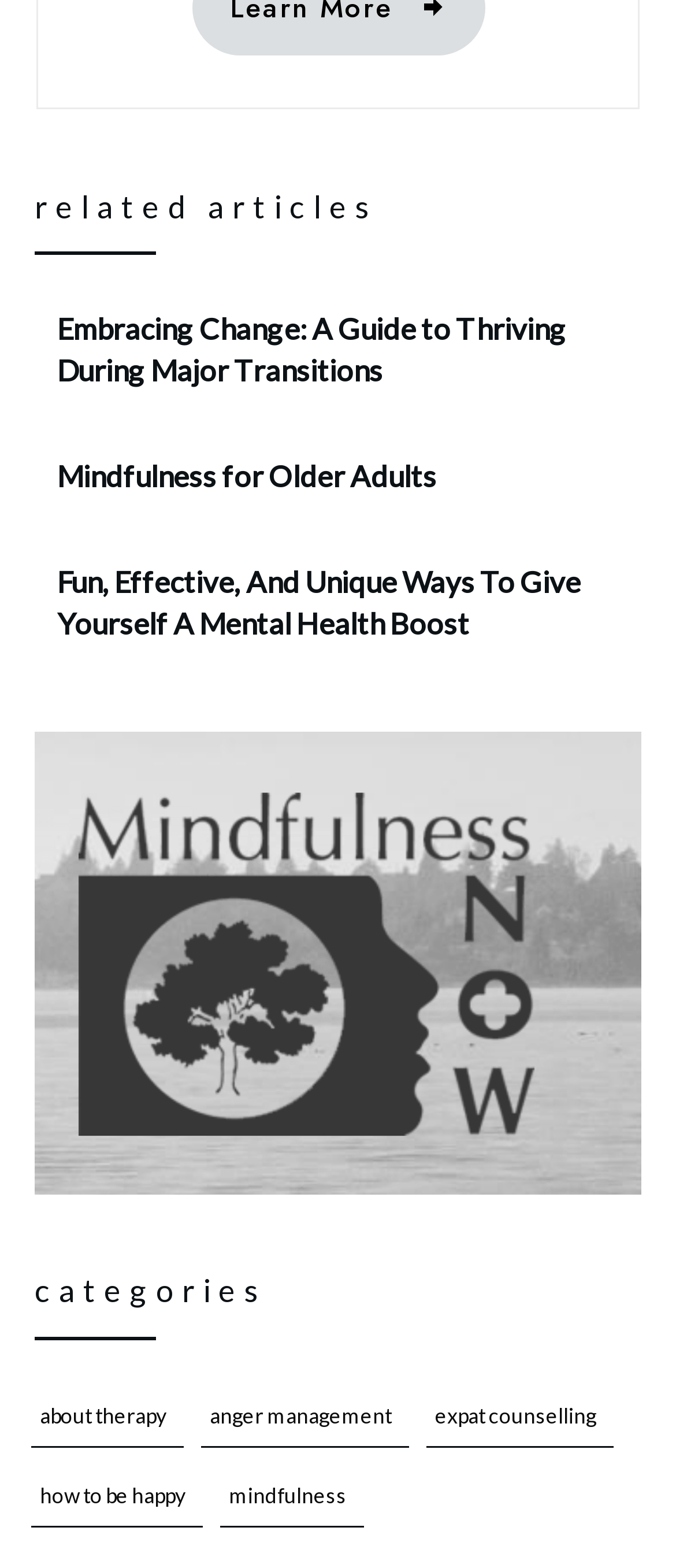Determine the bounding box coordinates for the UI element described. Format the coordinates as (top-left x, top-left y, bottom-right x, bottom-right y) and ensure all values are between 0 and 1. Element description: Expat Counselling

[0.644, 0.889, 0.882, 0.917]